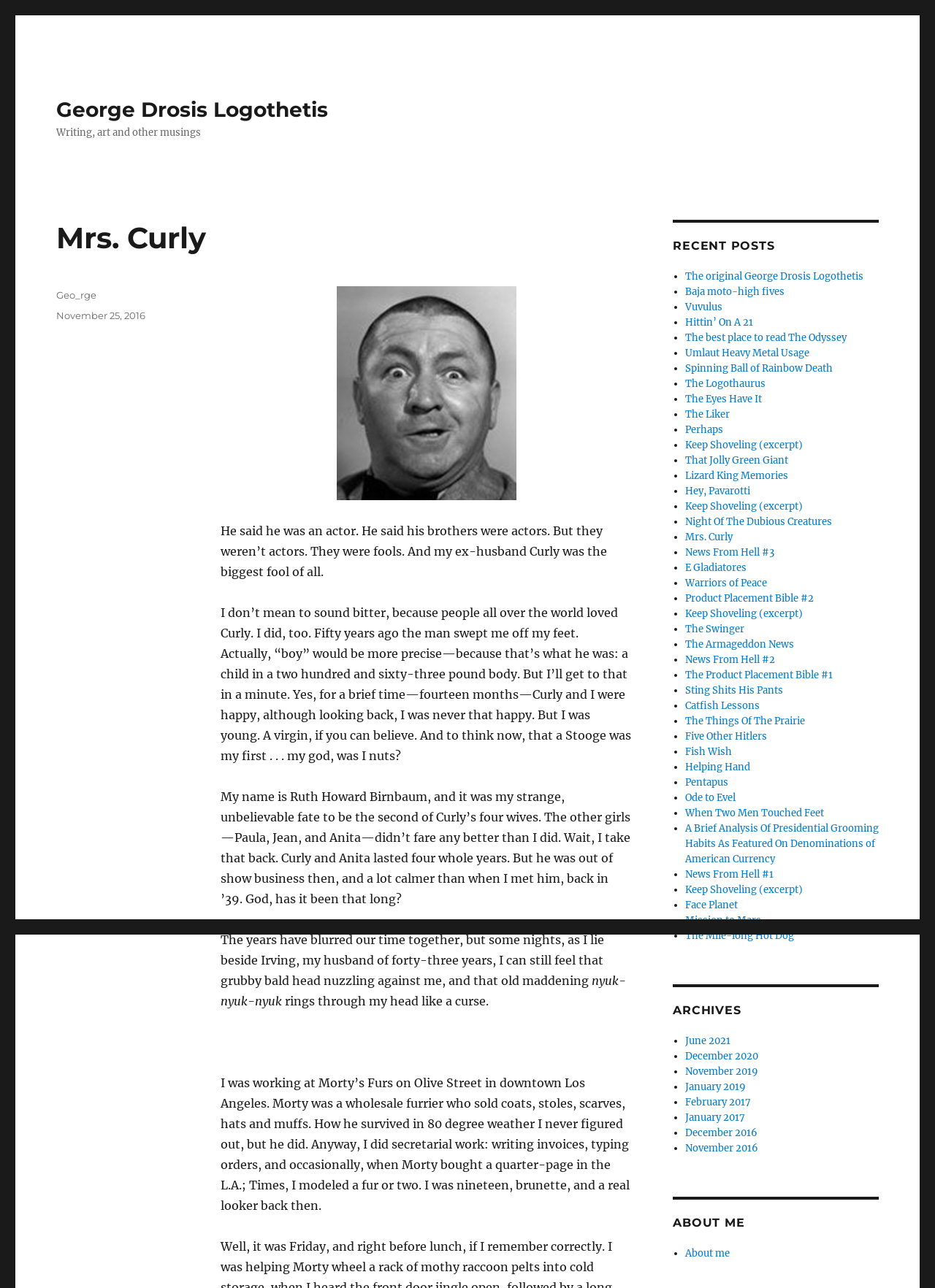Identify the bounding box coordinates of the section to be clicked to complete the task described by the following instruction: "View the recent post about The Logothaurus". The coordinates should be four float numbers between 0 and 1, formatted as [left, top, right, bottom].

[0.733, 0.293, 0.818, 0.303]